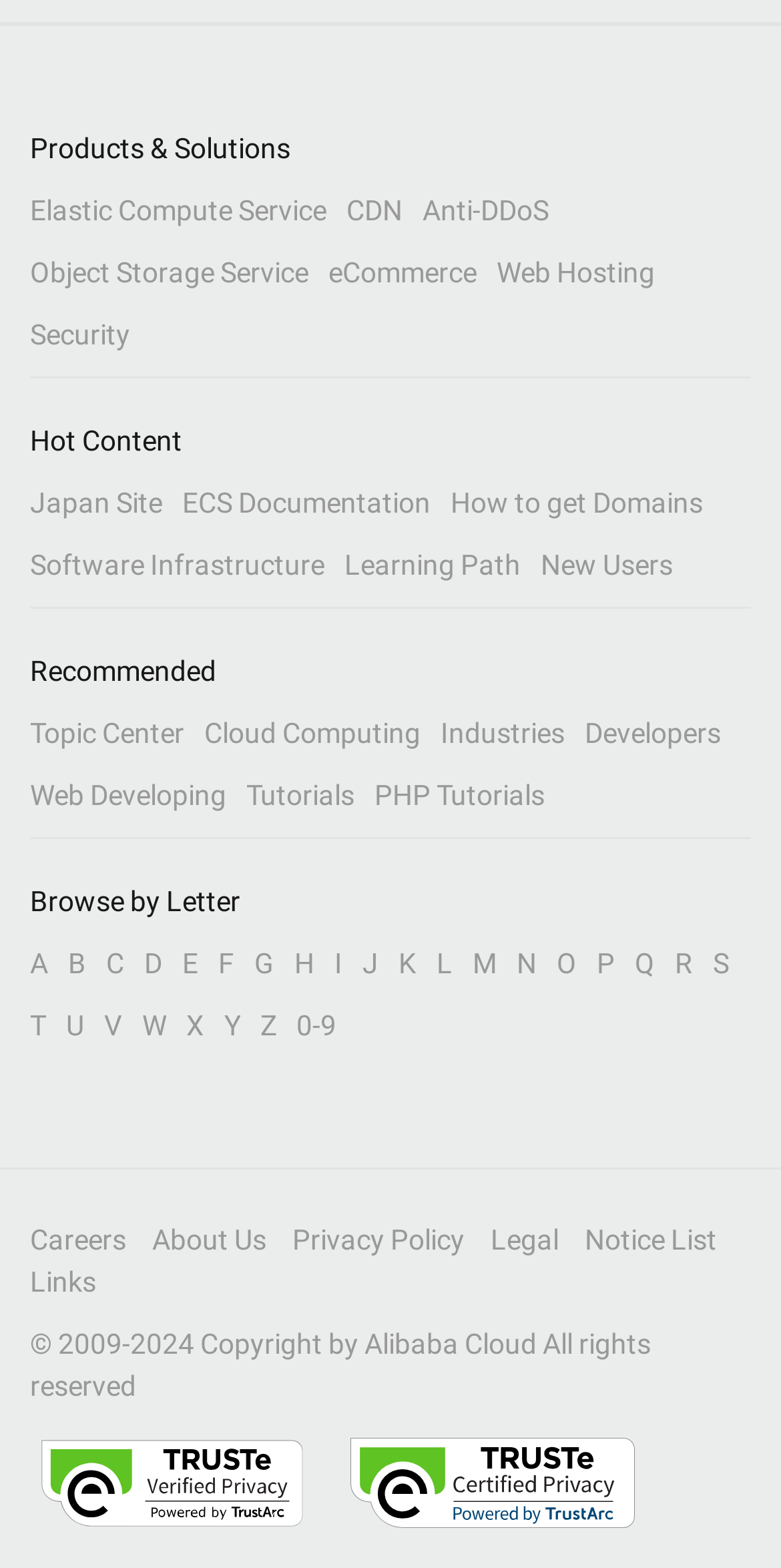Identify the bounding box coordinates of the clickable section necessary to follow the following instruction: "Browse by letter A". The coordinates should be presented as four float numbers from 0 to 1, i.e., [left, top, right, bottom].

[0.038, 0.604, 0.062, 0.624]